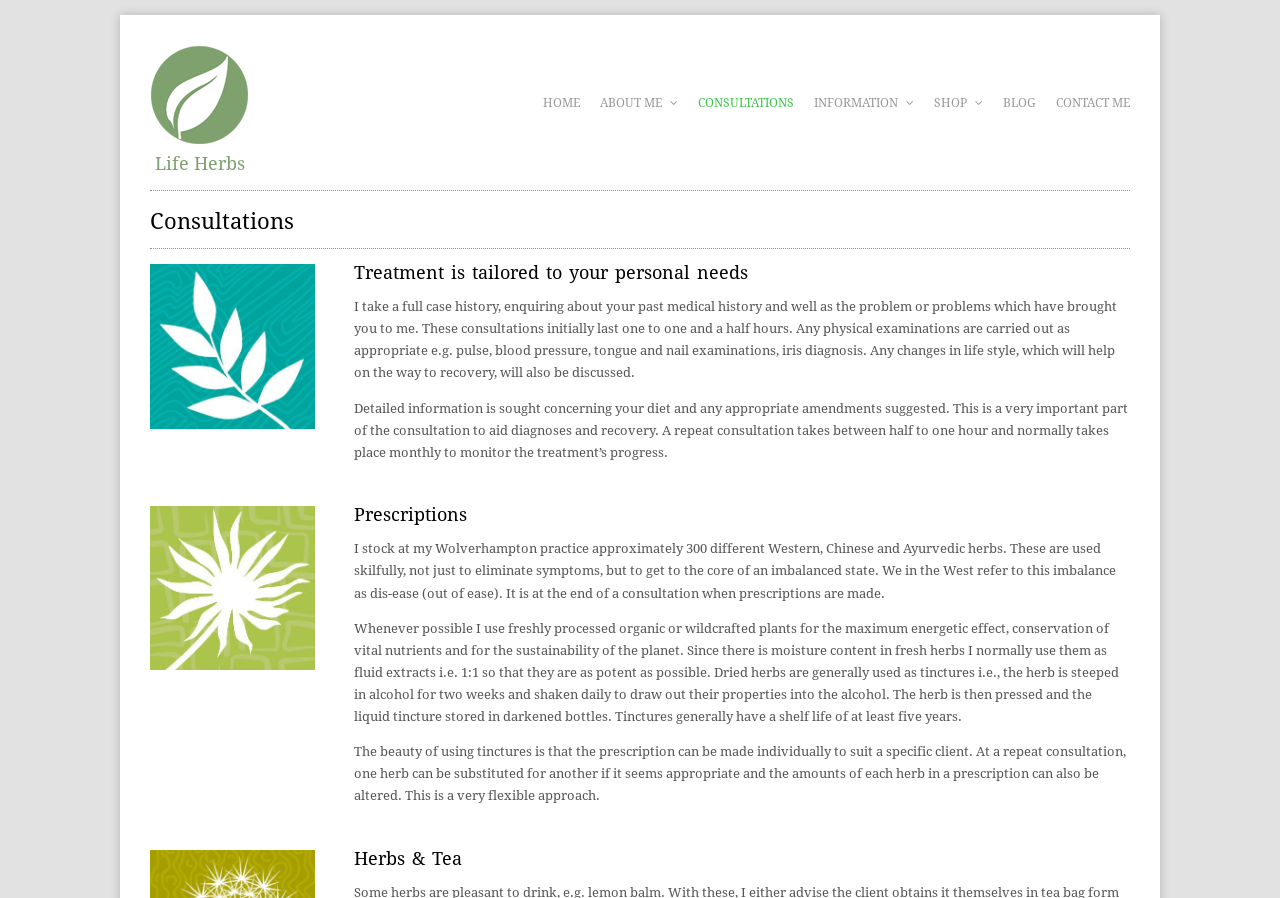Identify the bounding box coordinates for the element you need to click to achieve the following task: "visit the blog". Provide the bounding box coordinates as four float numbers between 0 and 1, in the form [left, top, right, bottom].

[0.776, 0.092, 0.817, 0.137]